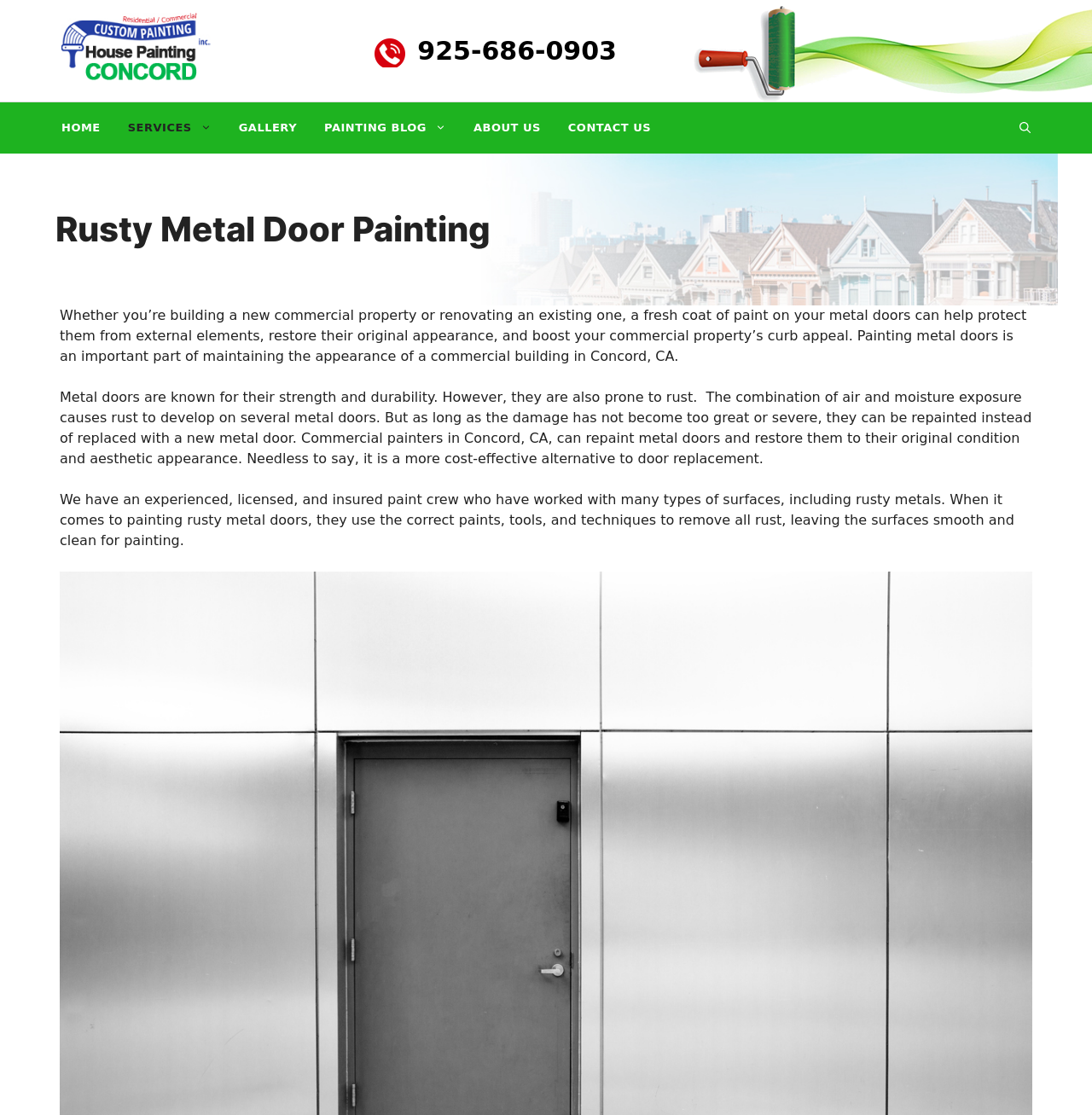Answer this question using a single word or a brief phrase:
What is the purpose of painting metal doors?

Protect from elements